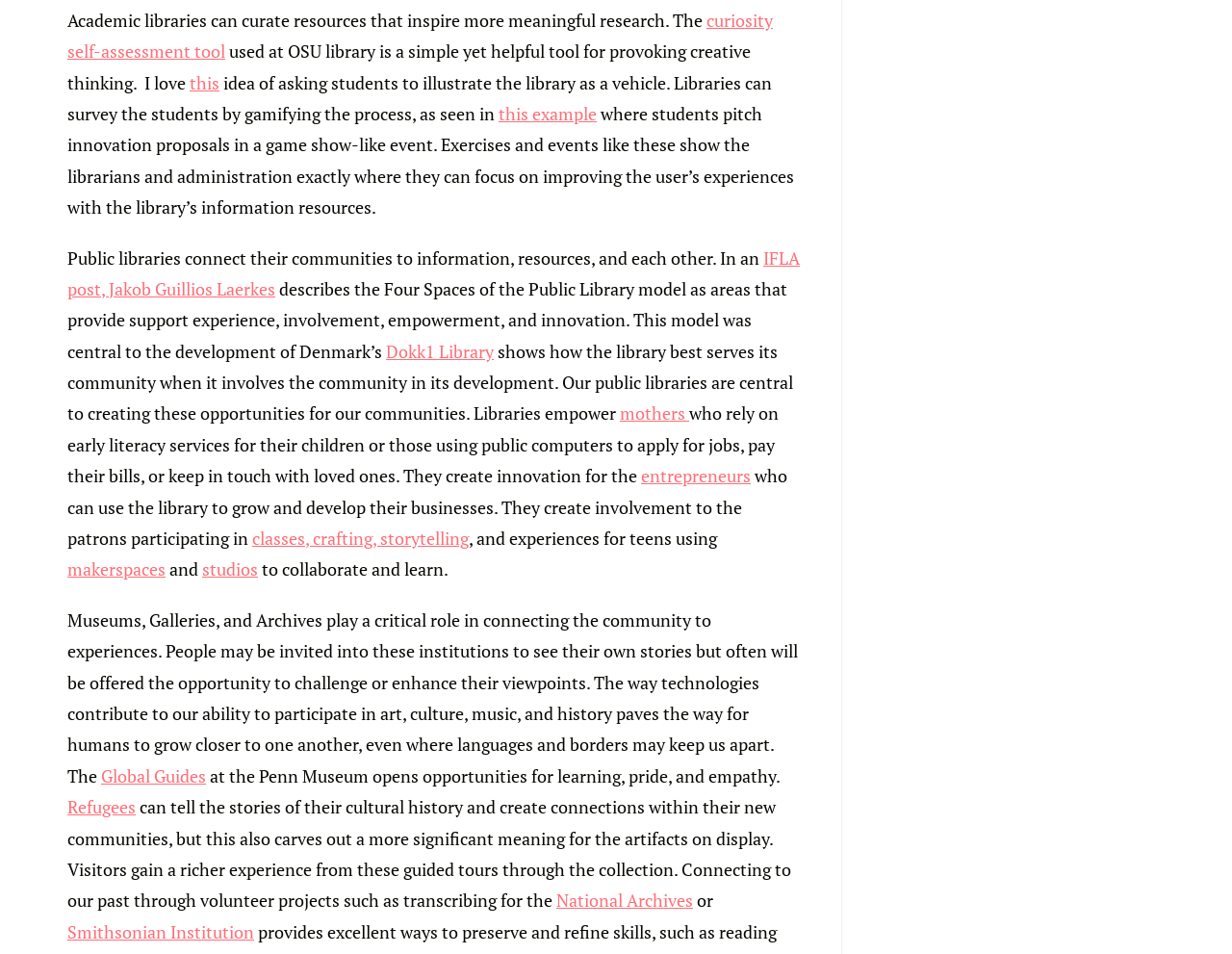Identify the bounding box coordinates of the part that should be clicked to carry out this instruction: "Click the link to learn more about the curiosity self-assessment tool".

[0.055, 0.009, 0.627, 0.066]